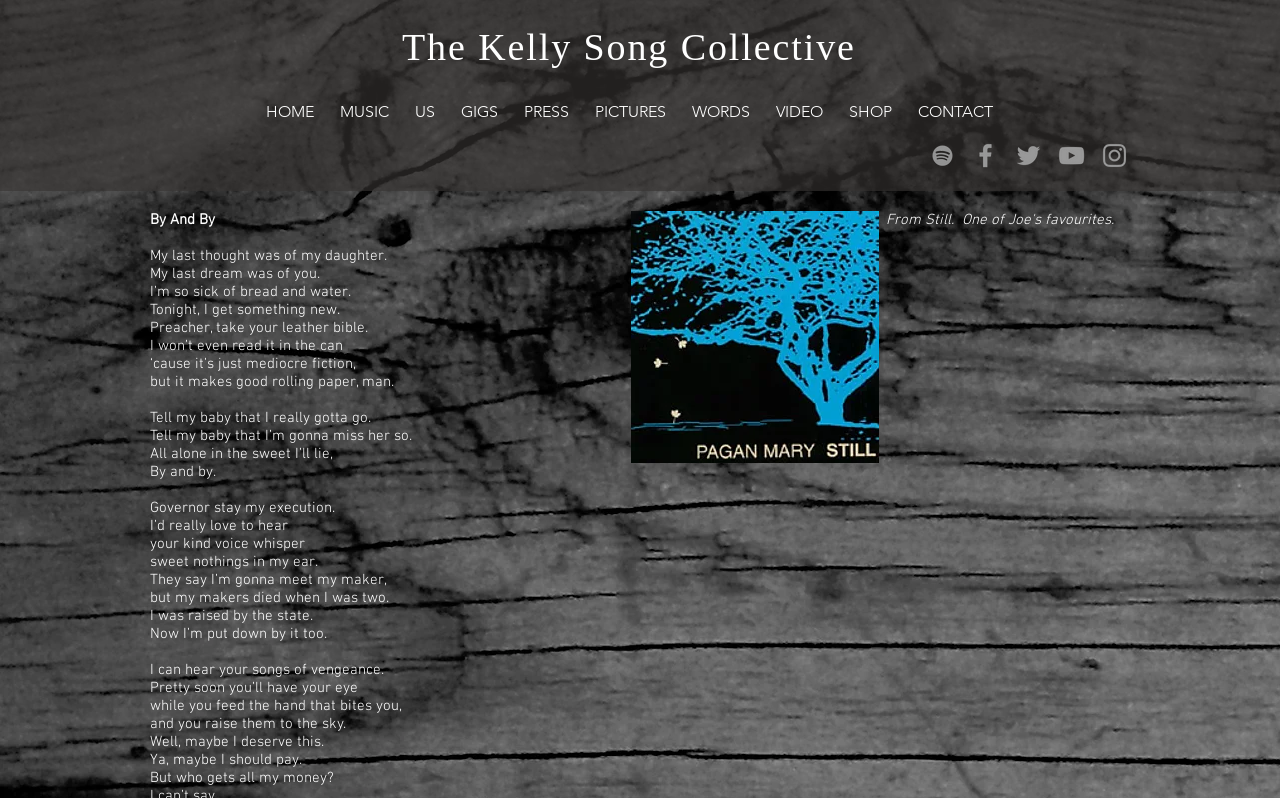Please specify the bounding box coordinates of the clickable region to carry out the following instruction: "Click the MUSIC link". The coordinates should be four float numbers between 0 and 1, in the format [left, top, right, bottom].

[0.255, 0.091, 0.314, 0.19]